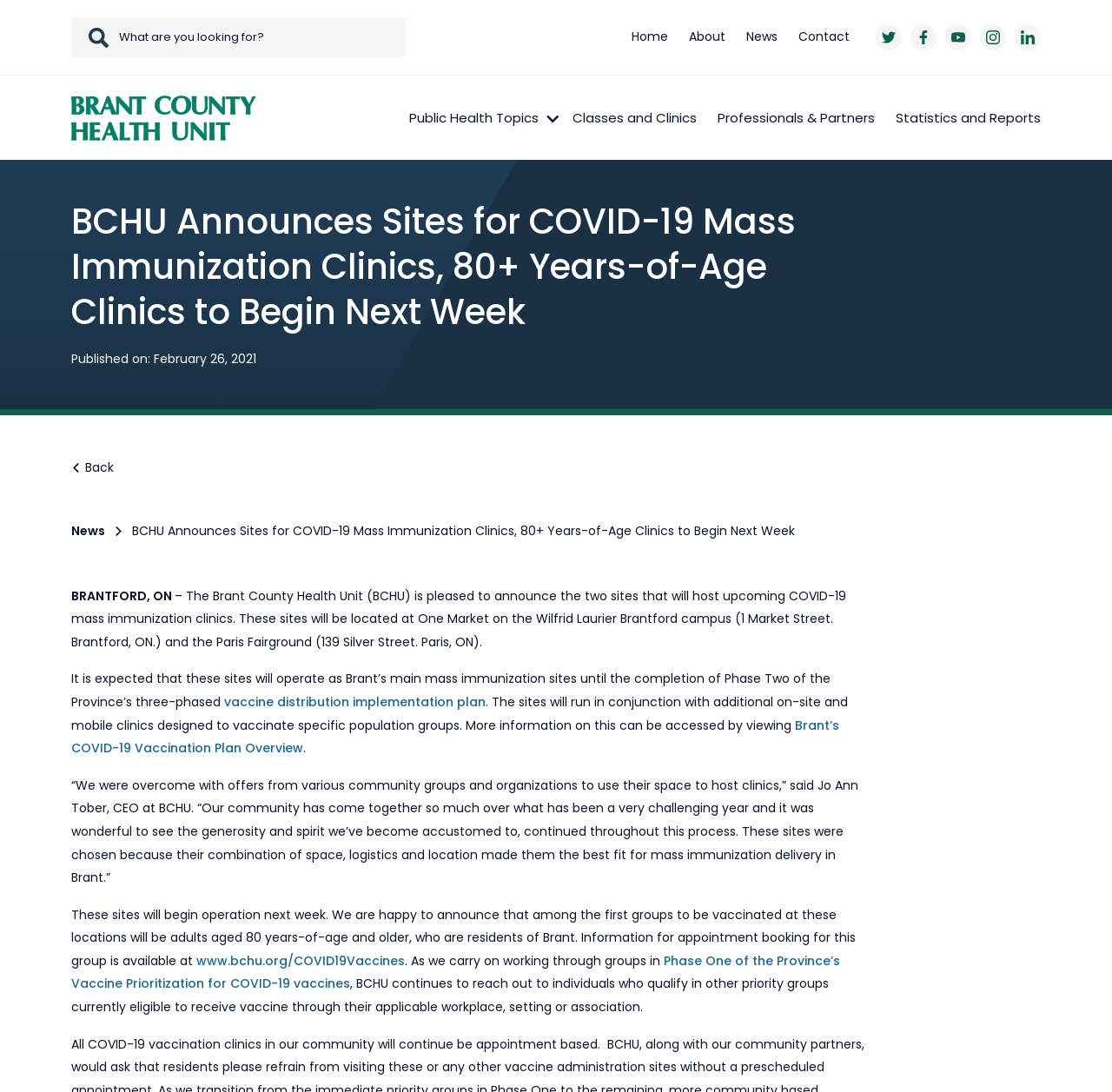Where are the COVID-19 mass immunization clinics located?
Based on the image, answer the question with a single word or brief phrase.

One Market and Paris Fairground